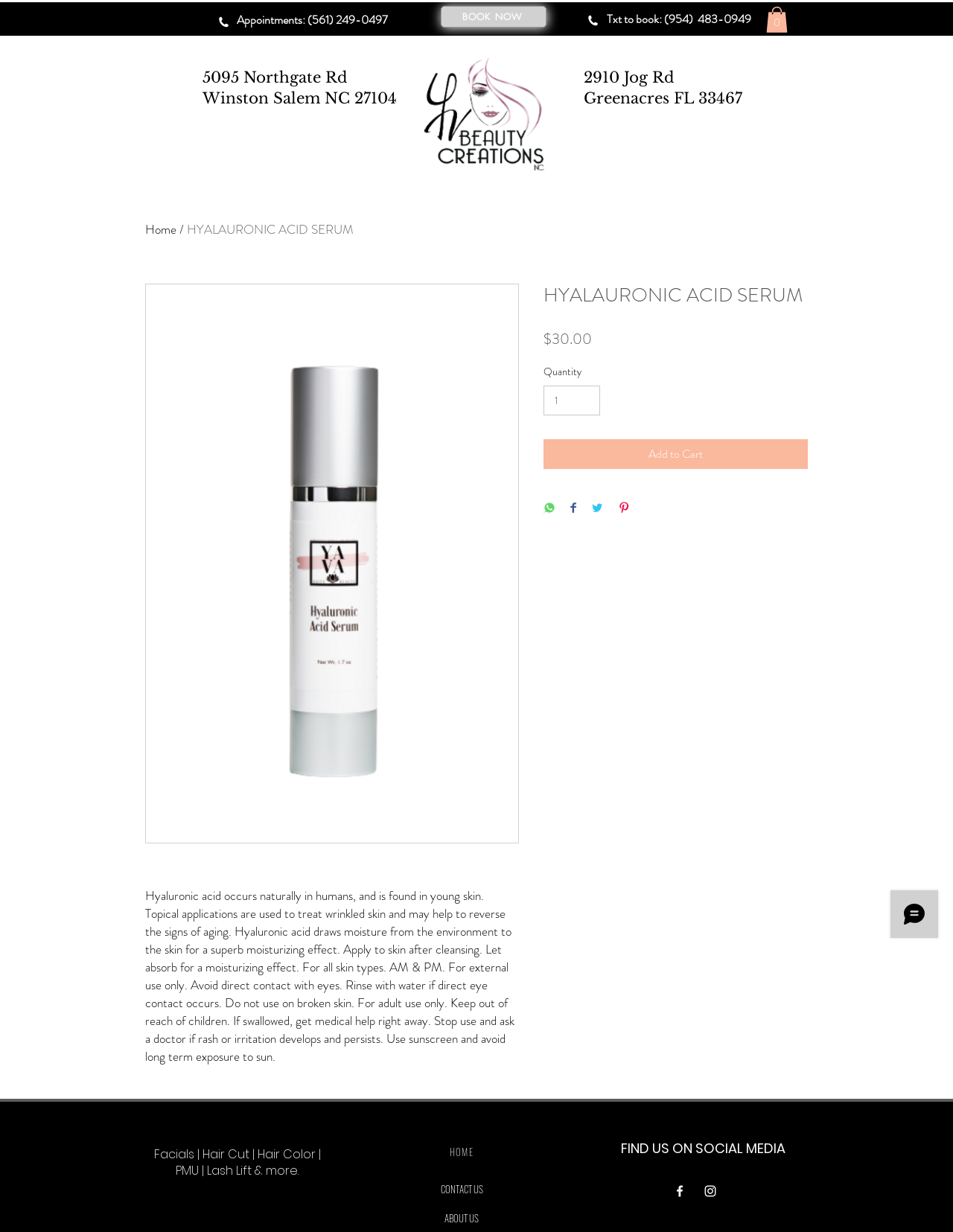Please provide the bounding box coordinates for the element that needs to be clicked to perform the instruction: "Click the 'see related products' link". The coordinates must consist of four float numbers between 0 and 1, formatted as [left, top, right, bottom].

None